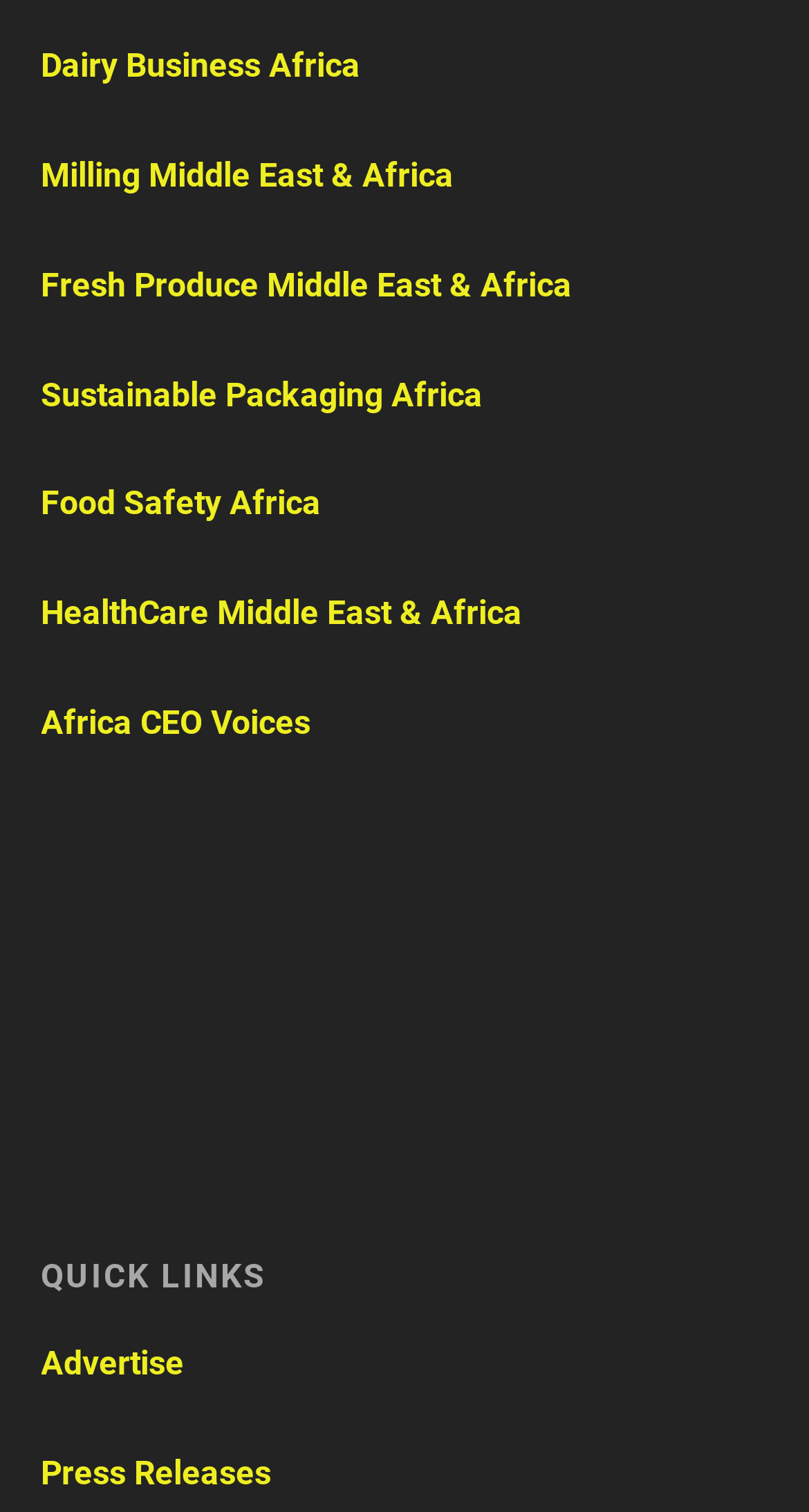Find the bounding box coordinates of the area to click in order to follow the instruction: "read Africa CEO Voices".

[0.05, 0.465, 0.383, 0.491]